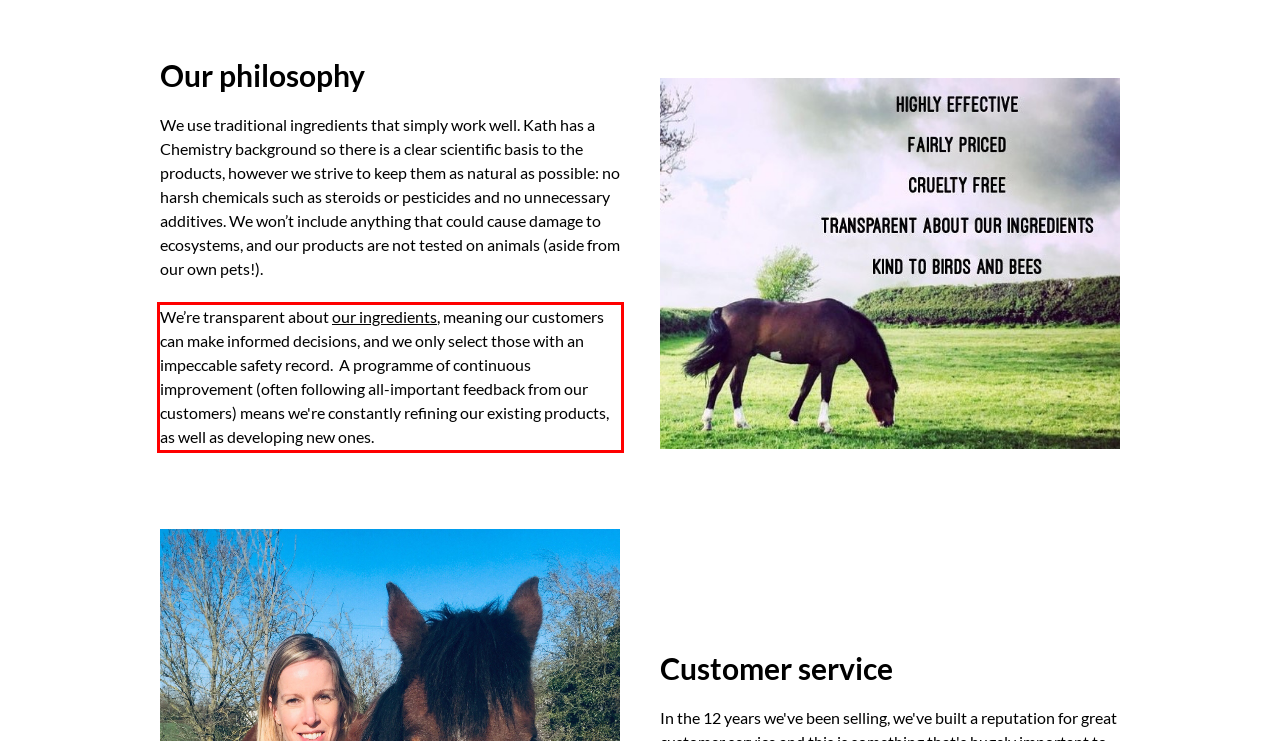Please examine the webpage screenshot and extract the text within the red bounding box using OCR.

We’re transparent about our ingredients, meaning our customers can make informed decisions, and we only select those with an impeccable safety record. A programme of continuous improvement (often following all-important feedback from our customers) means we're constantly refining our existing products, as well as developing new ones.